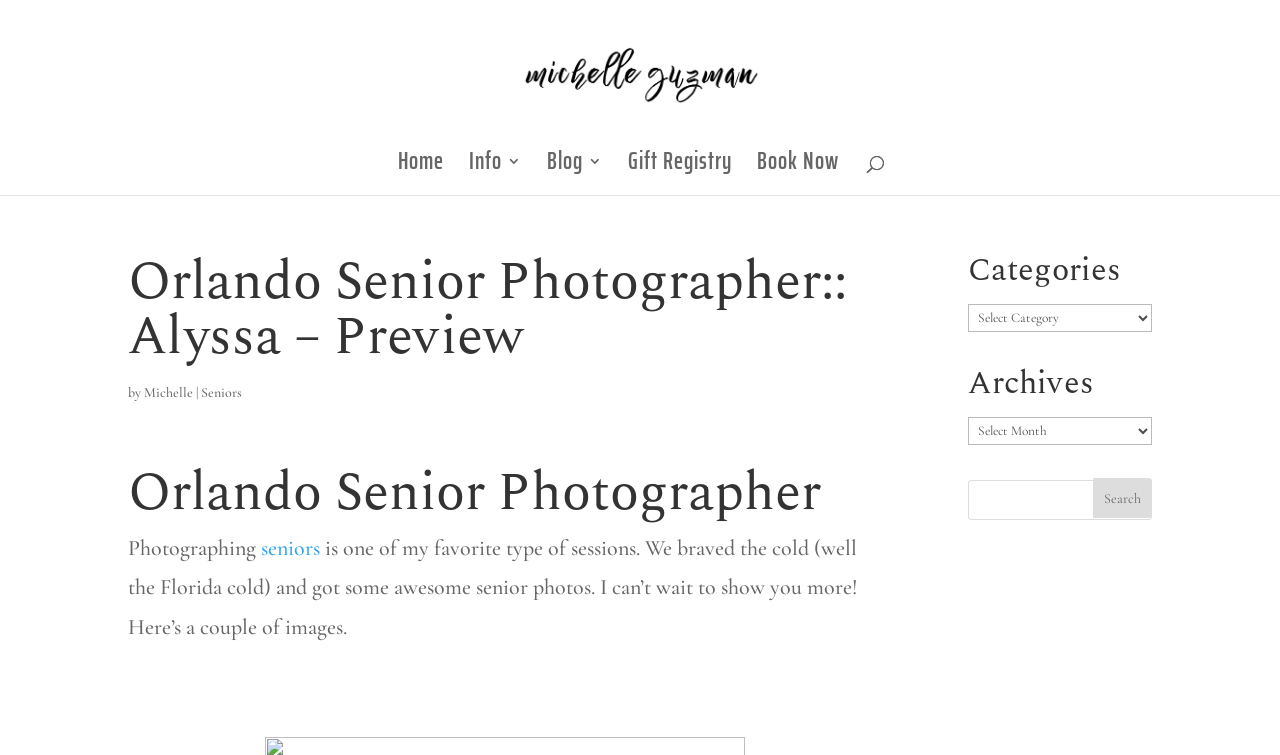What is the photographer's name? Using the information from the screenshot, answer with a single word or phrase.

Michelle Guzman